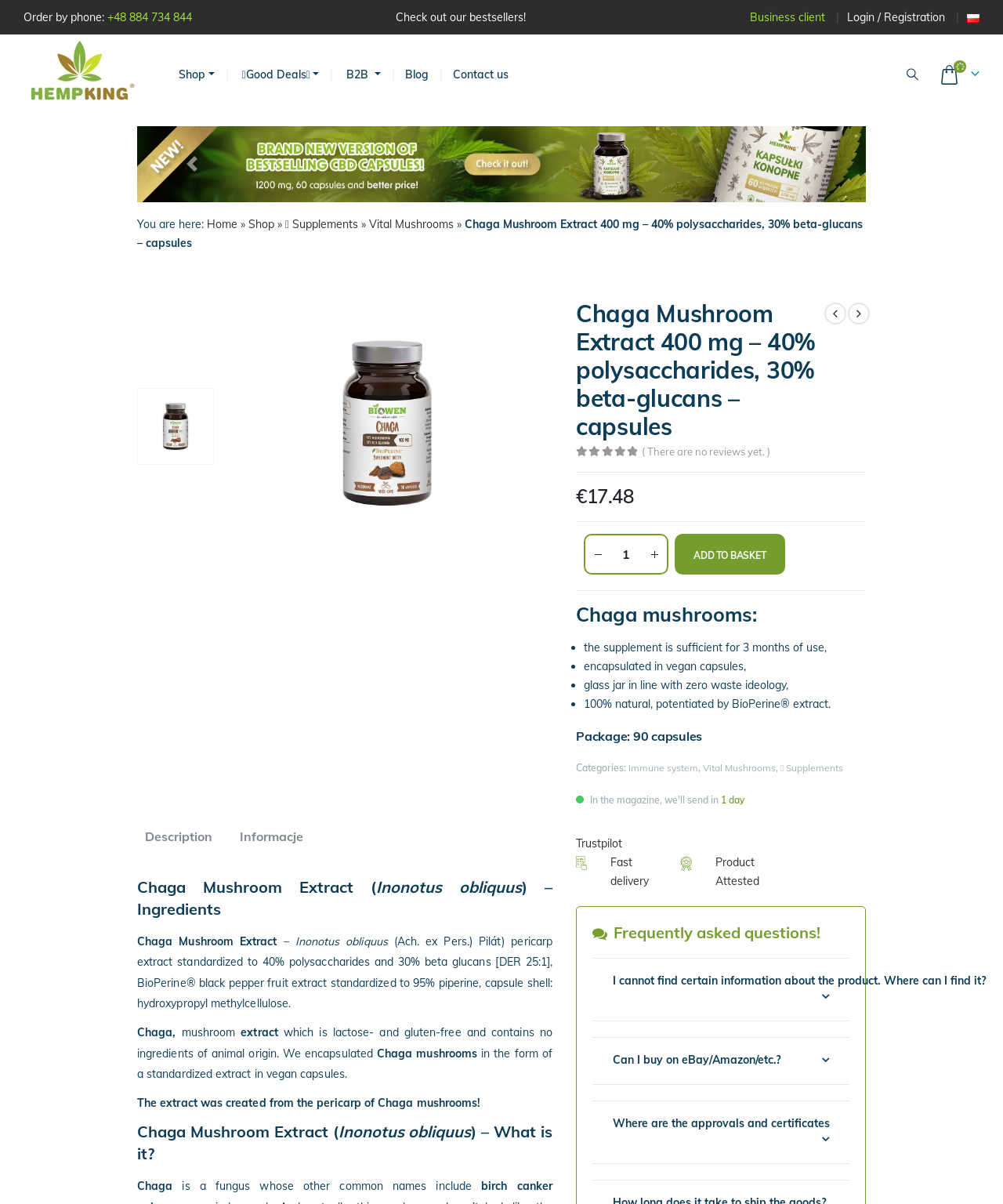Locate the bounding box coordinates of the element I should click to achieve the following instruction: "Click the 'Print' link".

None